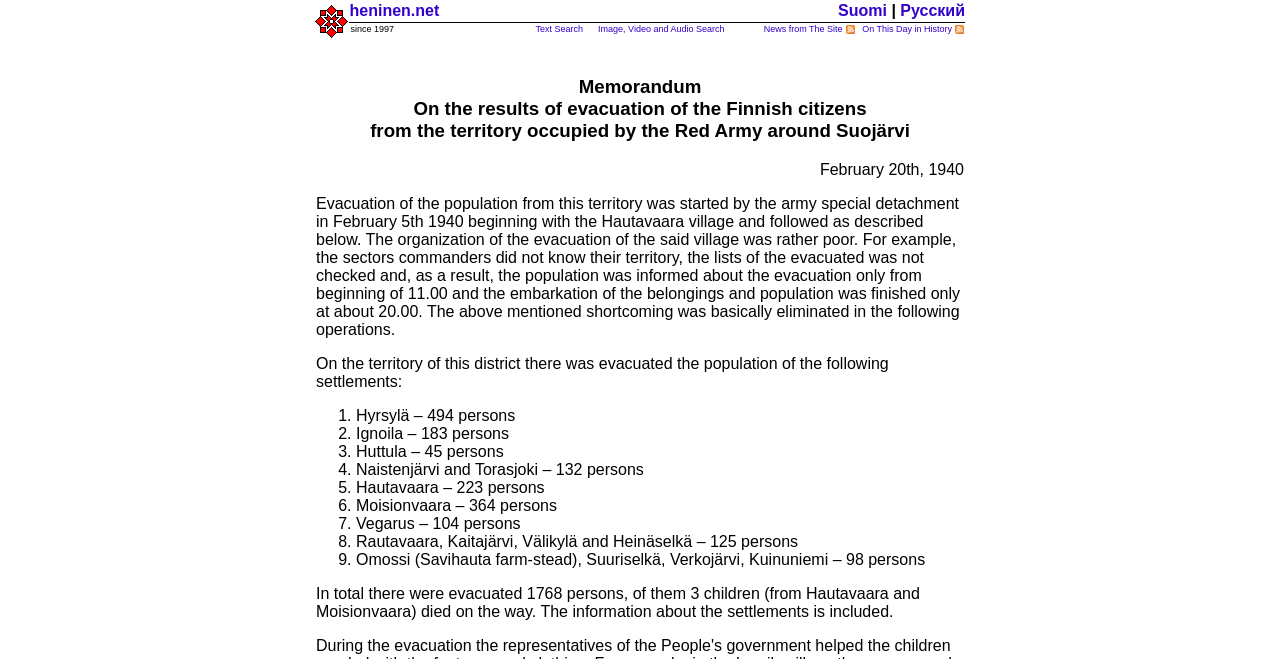Please find the bounding box coordinates in the format (top-left x, top-left y, bottom-right x, bottom-right y) for the given element description. Ensure the coordinates are floating point numbers between 0 and 1. Description: Text Search

[0.418, 0.036, 0.455, 0.052]